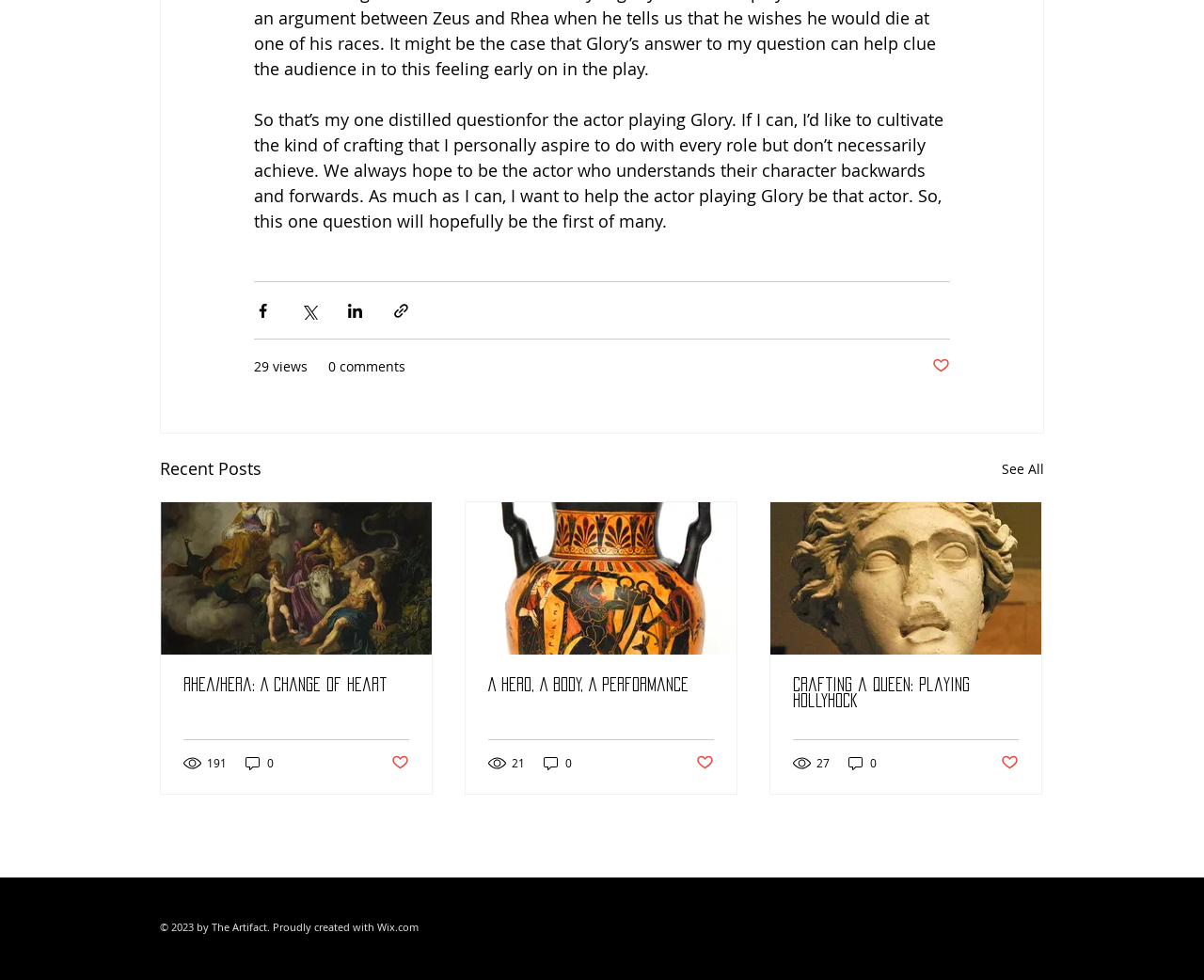Utilize the details in the image to thoroughly answer the following question: How many comments does the article 'Crafting a Queen: Playing Hollyhock' have?

The number of comments is obtained from the text '0 comments' which is located below the article title 'Crafting a Queen: Playing Hollyhock'.